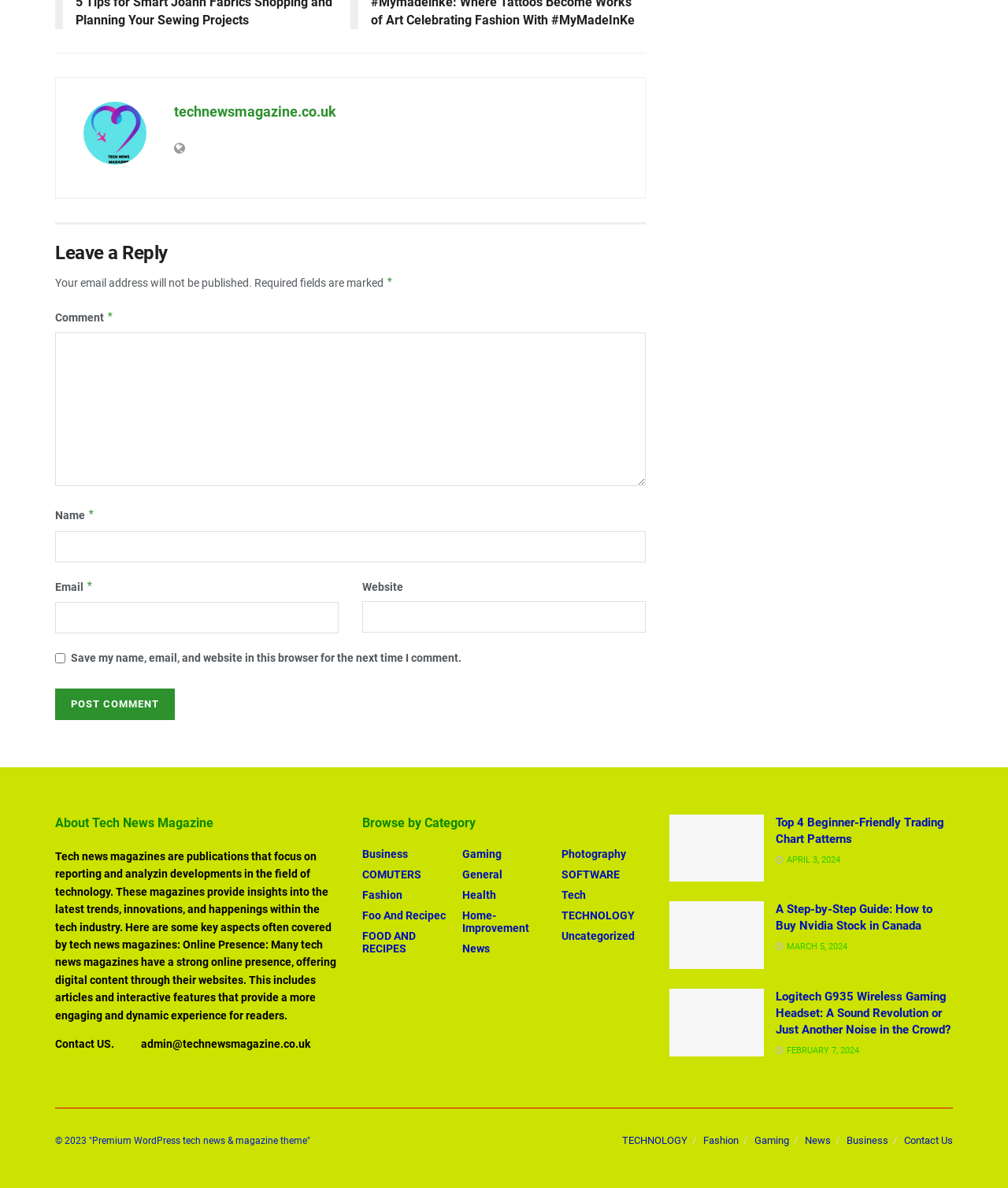Provide the bounding box coordinates of the HTML element described by the text: "parent_node: Name * name="author"". The coordinates should be in the format [left, top, right, bottom] with values between 0 and 1.

[0.055, 0.445, 0.641, 0.471]